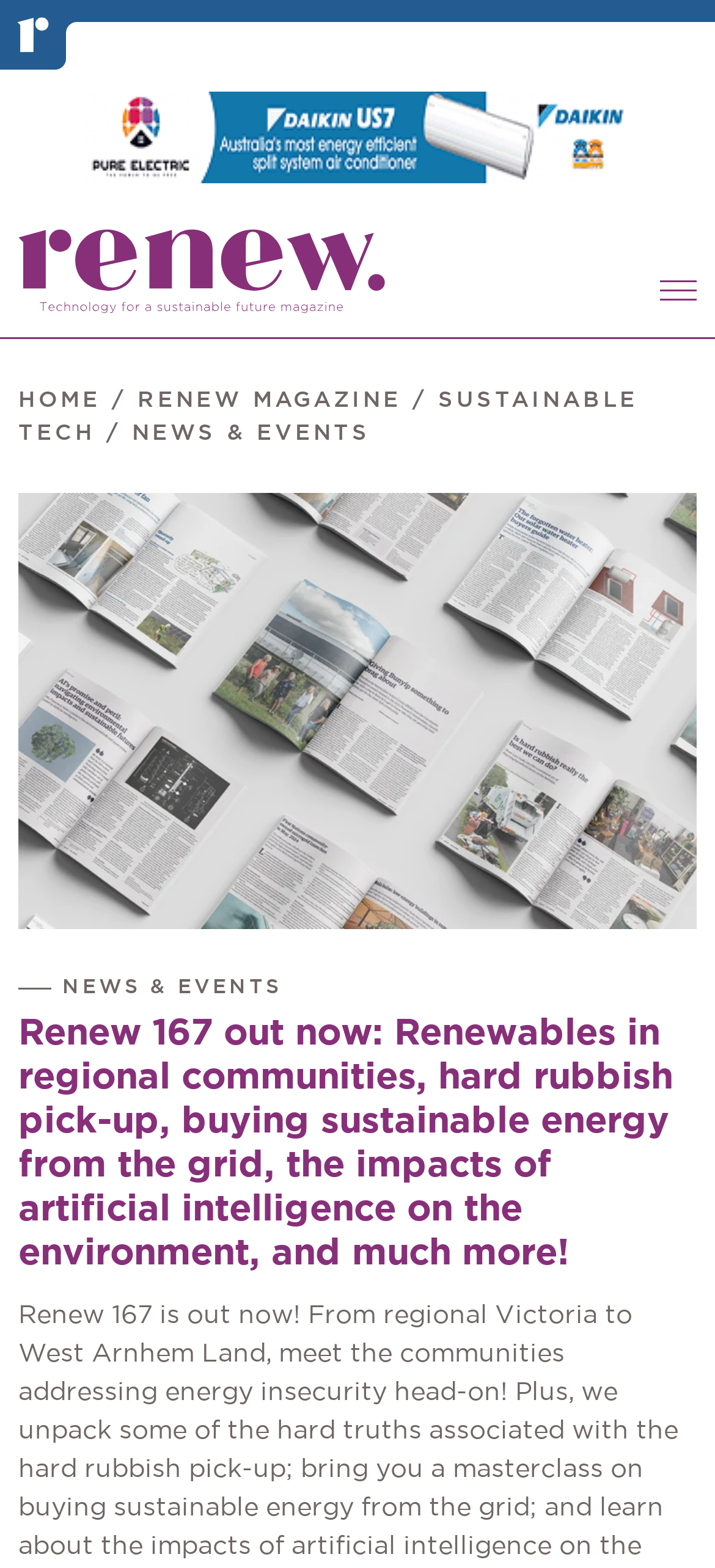For the following element description, predict the bounding box coordinates in the format (top-left x, top-left y, bottom-right x, bottom-right y). All values should be floating point numbers between 0 and 1. Description: News & events

[0.185, 0.269, 0.518, 0.283]